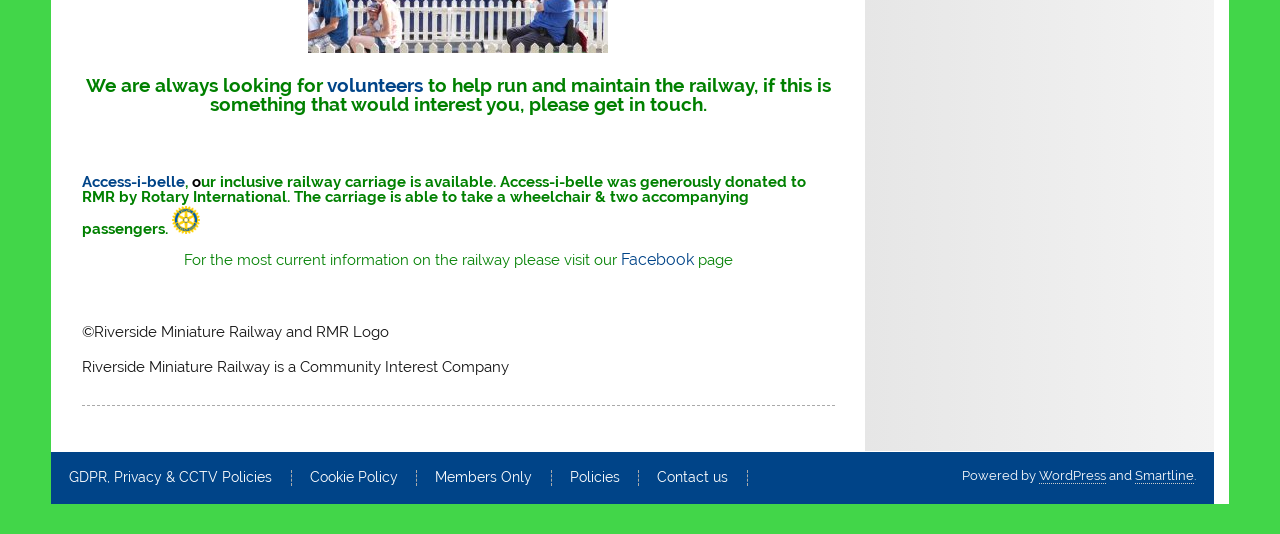Please determine the bounding box coordinates for the element with the description: "Members Only".

[0.34, 0.883, 0.416, 0.909]